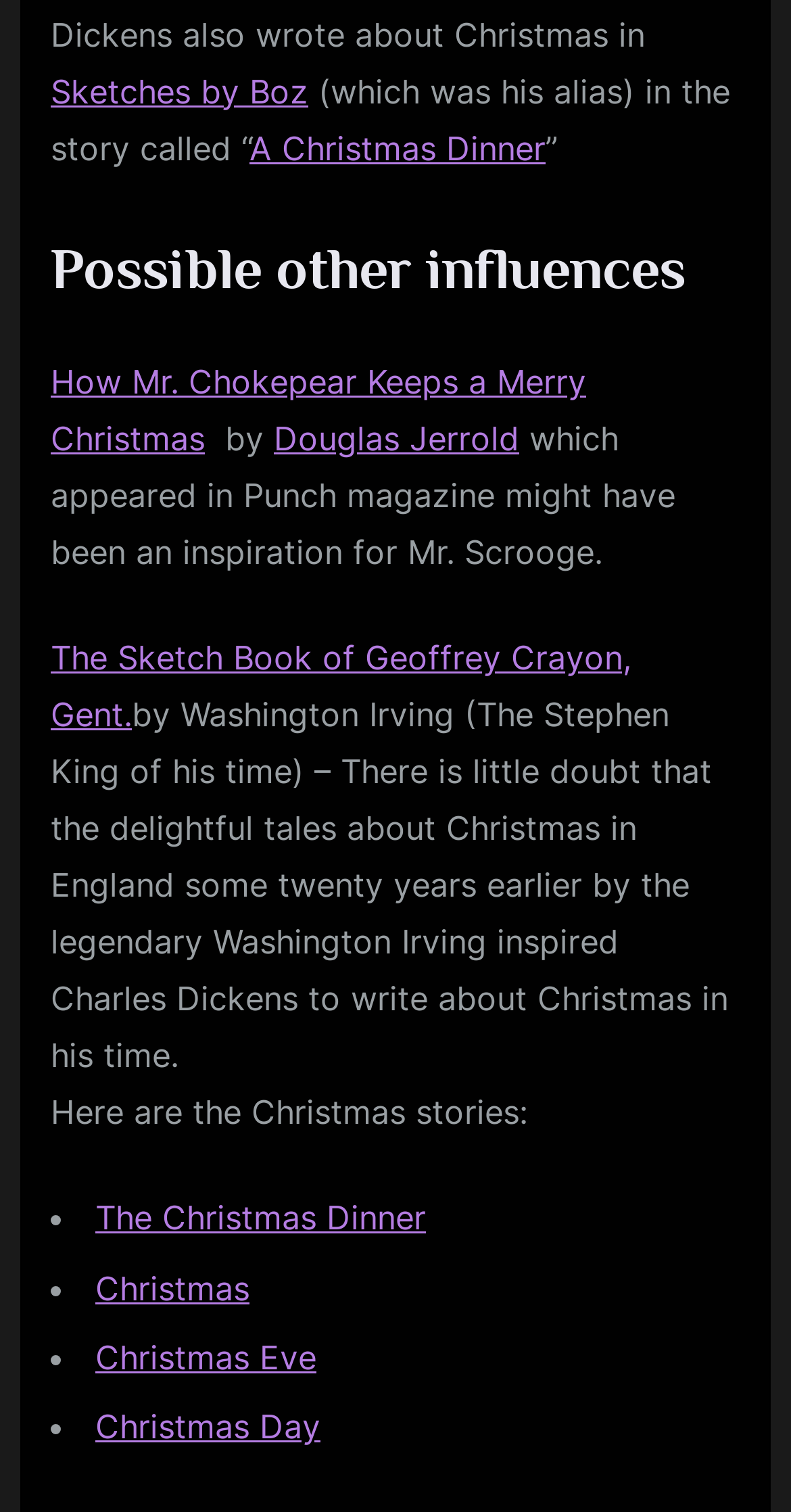What is the name of the story that appeared in Punch magazine?
Answer the question with a detailed explanation, including all necessary information.

The text mentions that 'How Mr. Chokepear Keeps a Merry Christmas by Douglas Jerrold which appeared in Punch magazine might have been an inspiration for Mr. Scrooge', which indicates that the story is 'How Mr. Chokepear Keeps a Merry Christmas'.